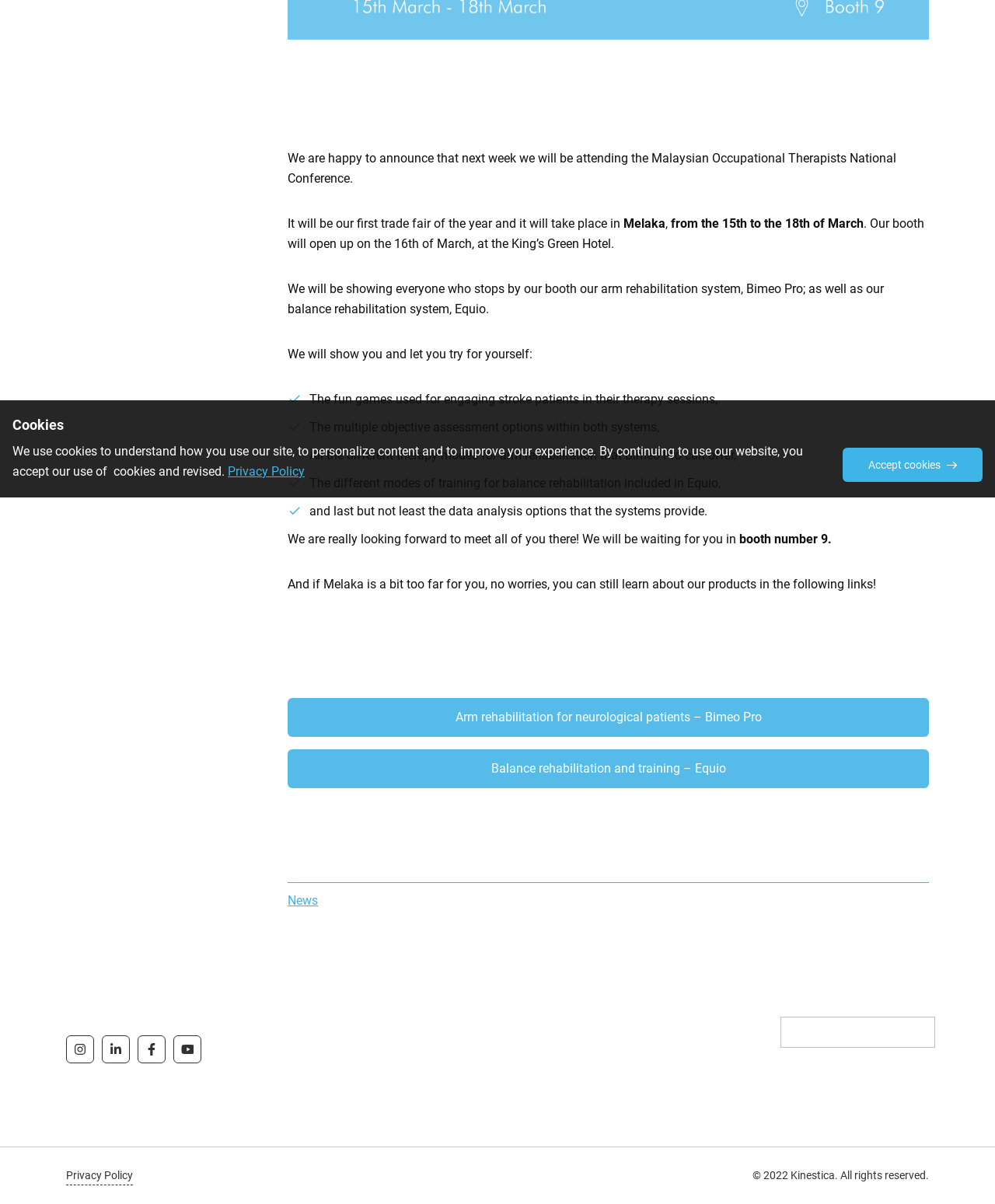Identify the bounding box coordinates for the UI element described as: "aria-label="LinkedIn" title="LinkedIn"". The coordinates should be provided as four floats between 0 and 1: [left, top, right, bottom].

[0.102, 0.86, 0.13, 0.883]